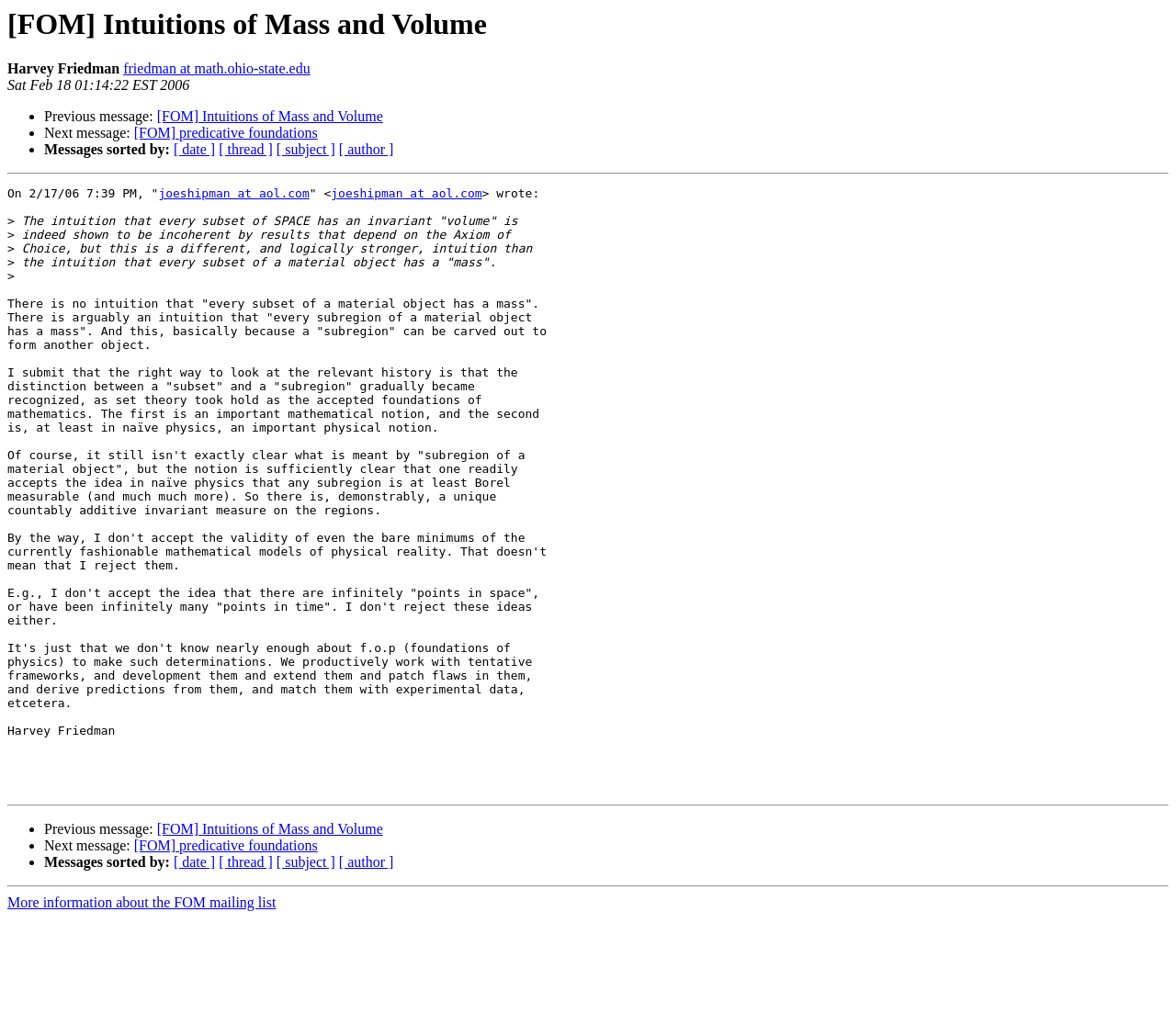Could you find the bounding box coordinates of the clickable area to complete this instruction: "Click on the link to view more information about the FOM mailing list"?

[0.006, 0.883, 0.235, 0.899]